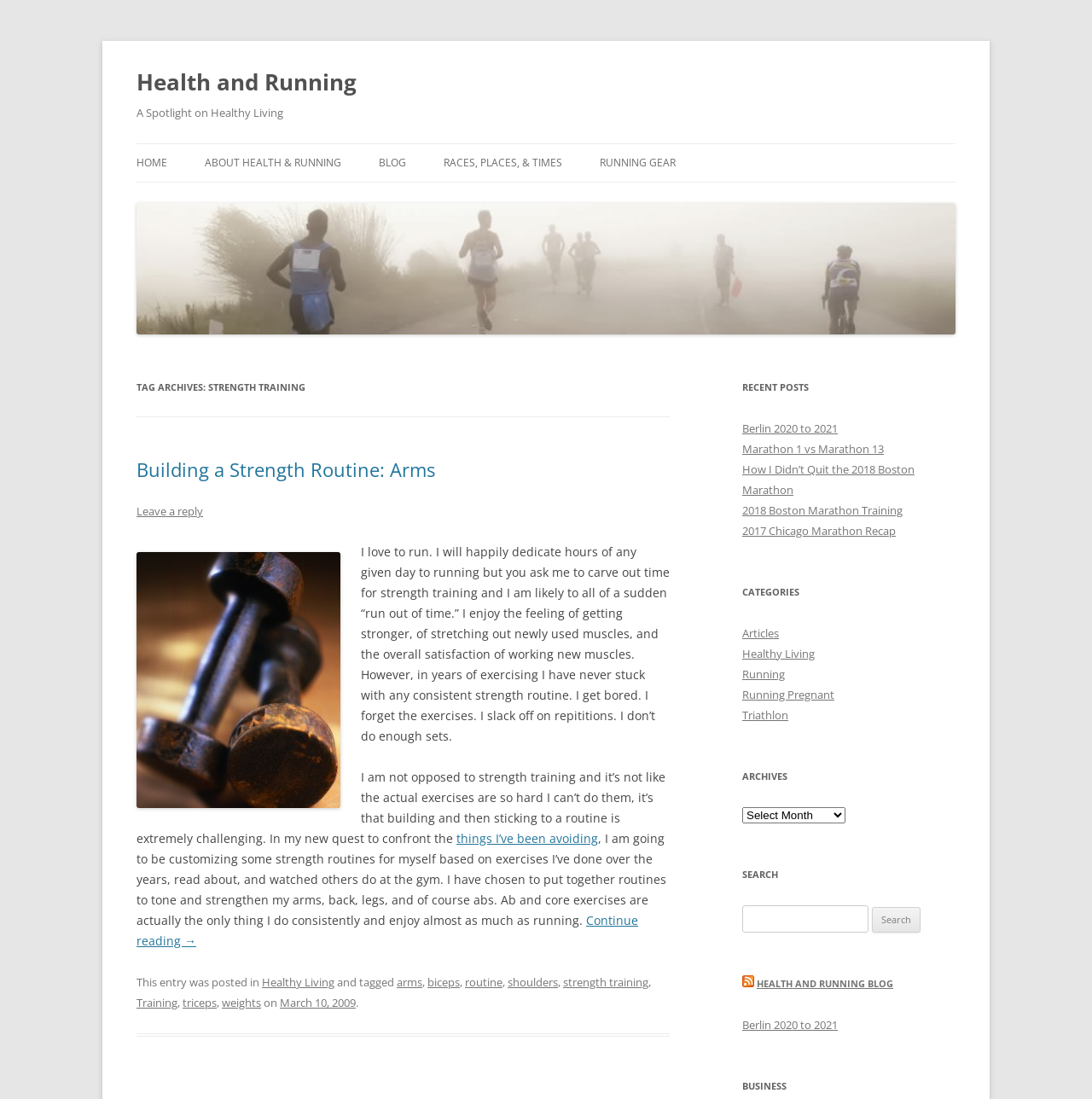Please determine the primary heading and provide its text.

Health and Running